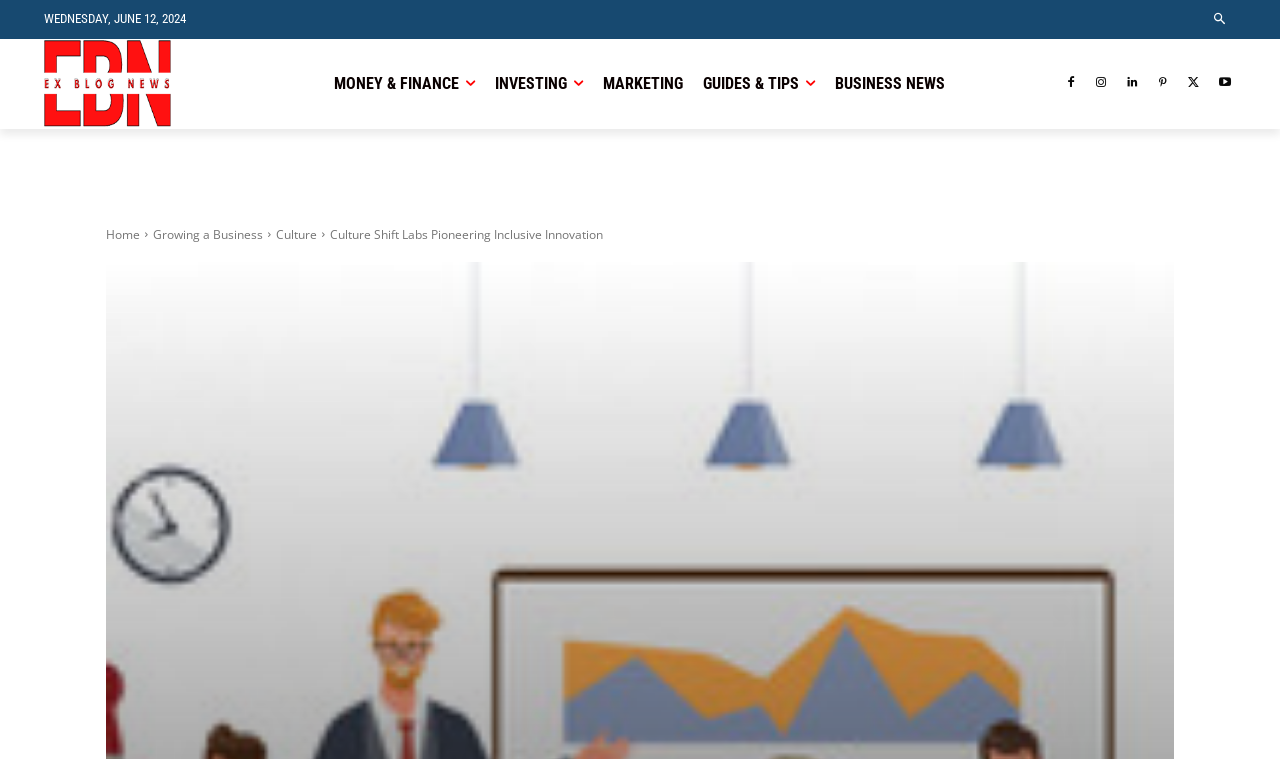Based on the image, provide a detailed and complete answer to the question: 
What is the first menu item?

I looked at the link elements under the main menu and found that the first link is 'Home' with a bounding box coordinate of [0.083, 0.297, 0.109, 0.32].